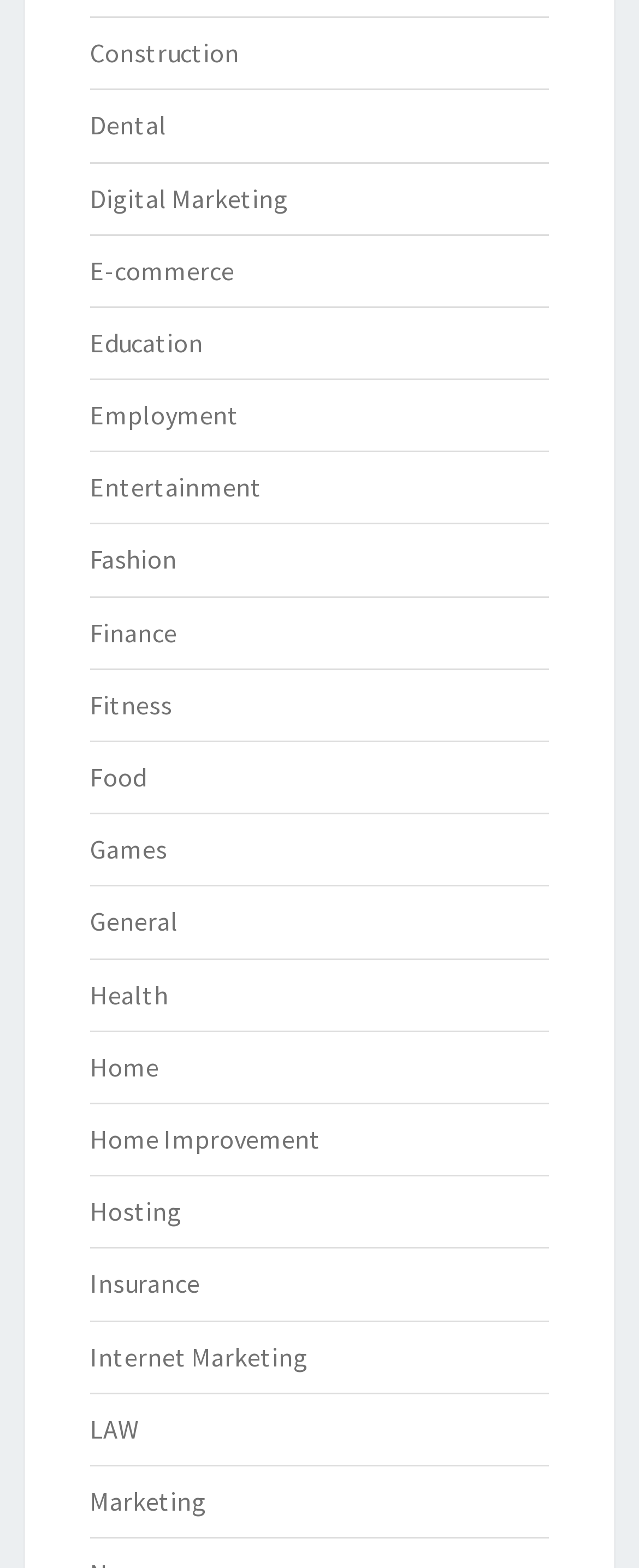Please provide a brief answer to the following inquiry using a single word or phrase:
Are there any categories related to health?

Yes